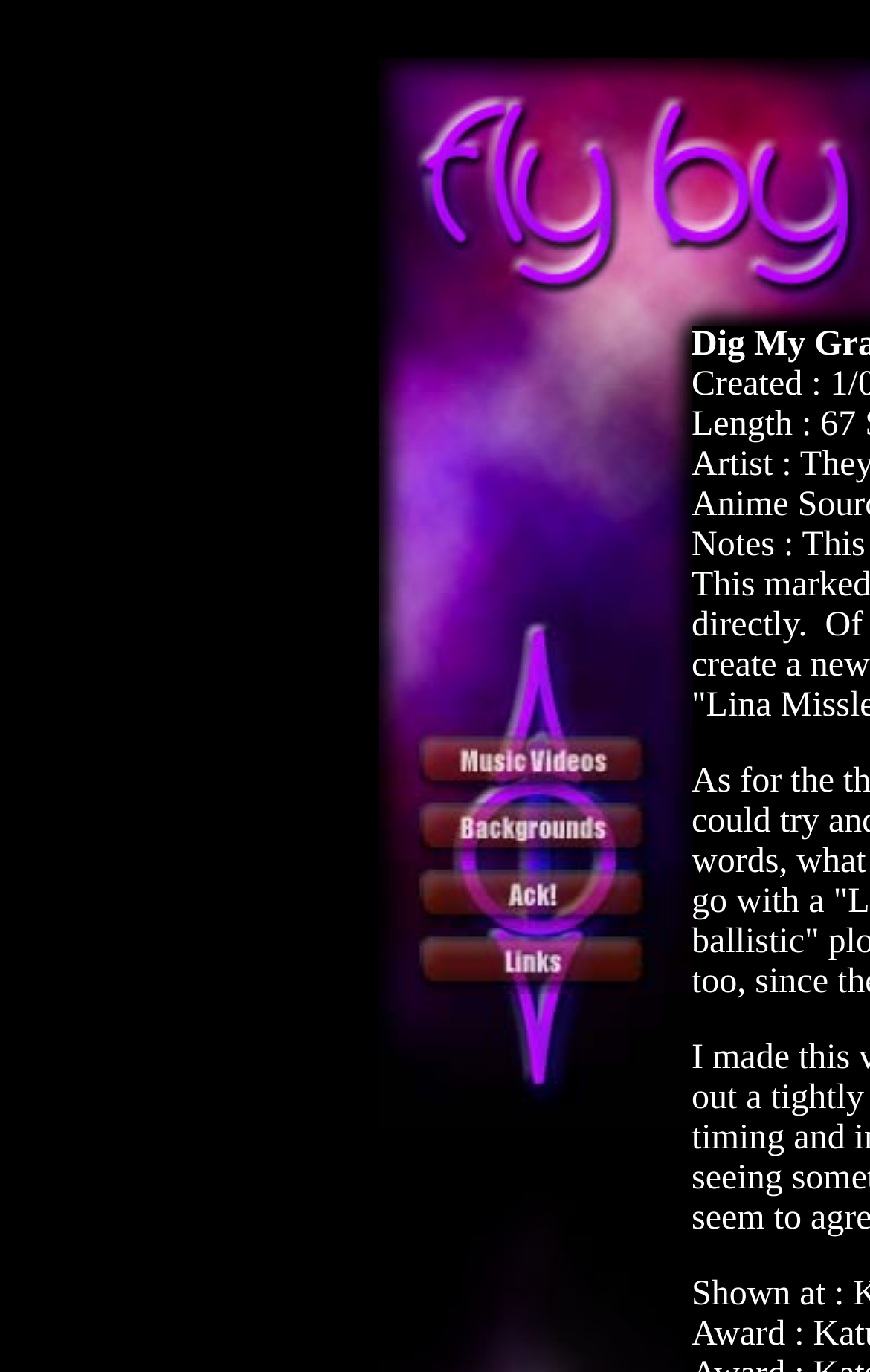Give a one-word or short phrase answer to this question: 
What is the horizontal position of the images?

Right side